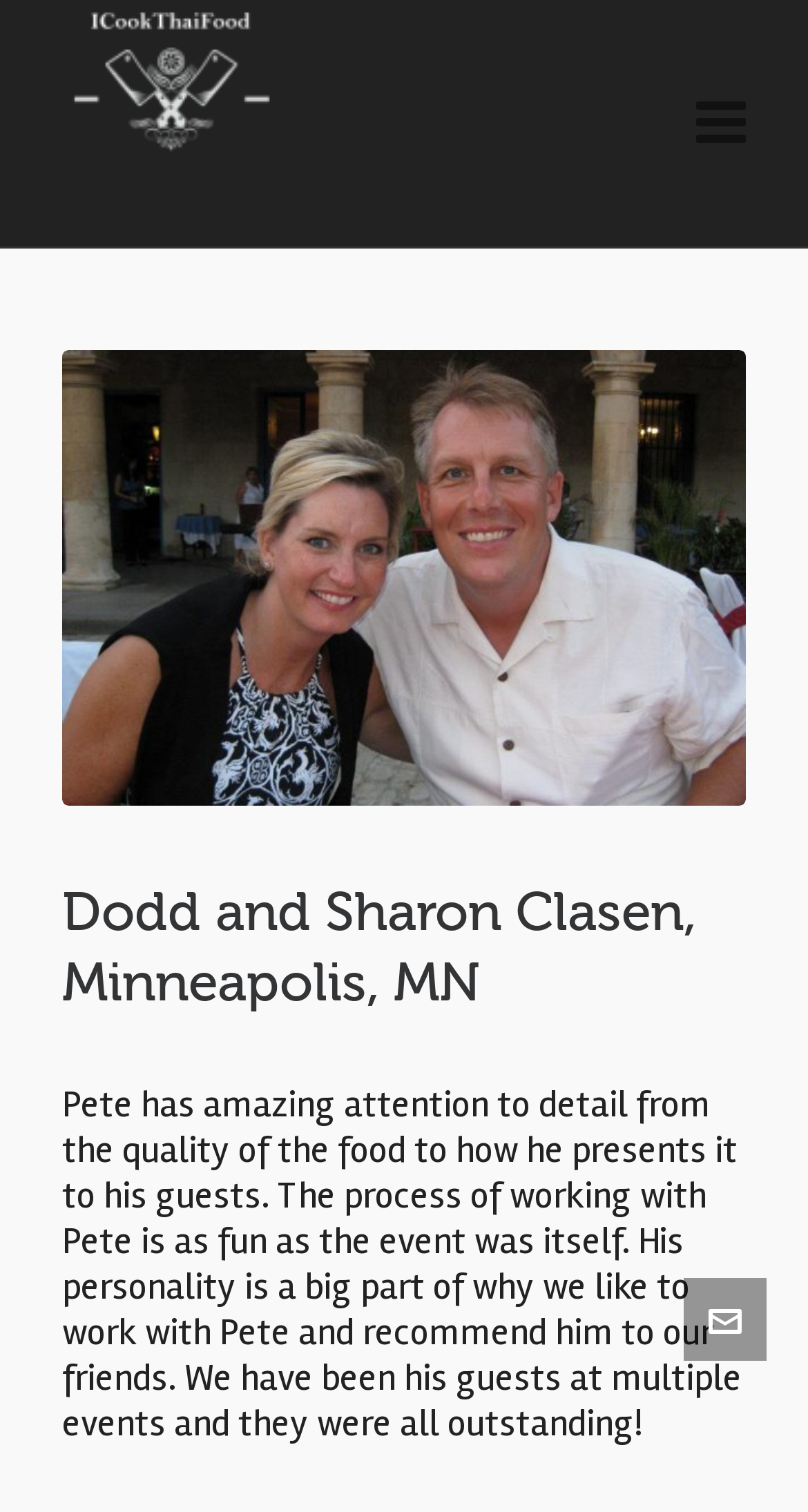How many social media links are there on the webpage?
Examine the screenshot and reply with a single word or phrase.

3